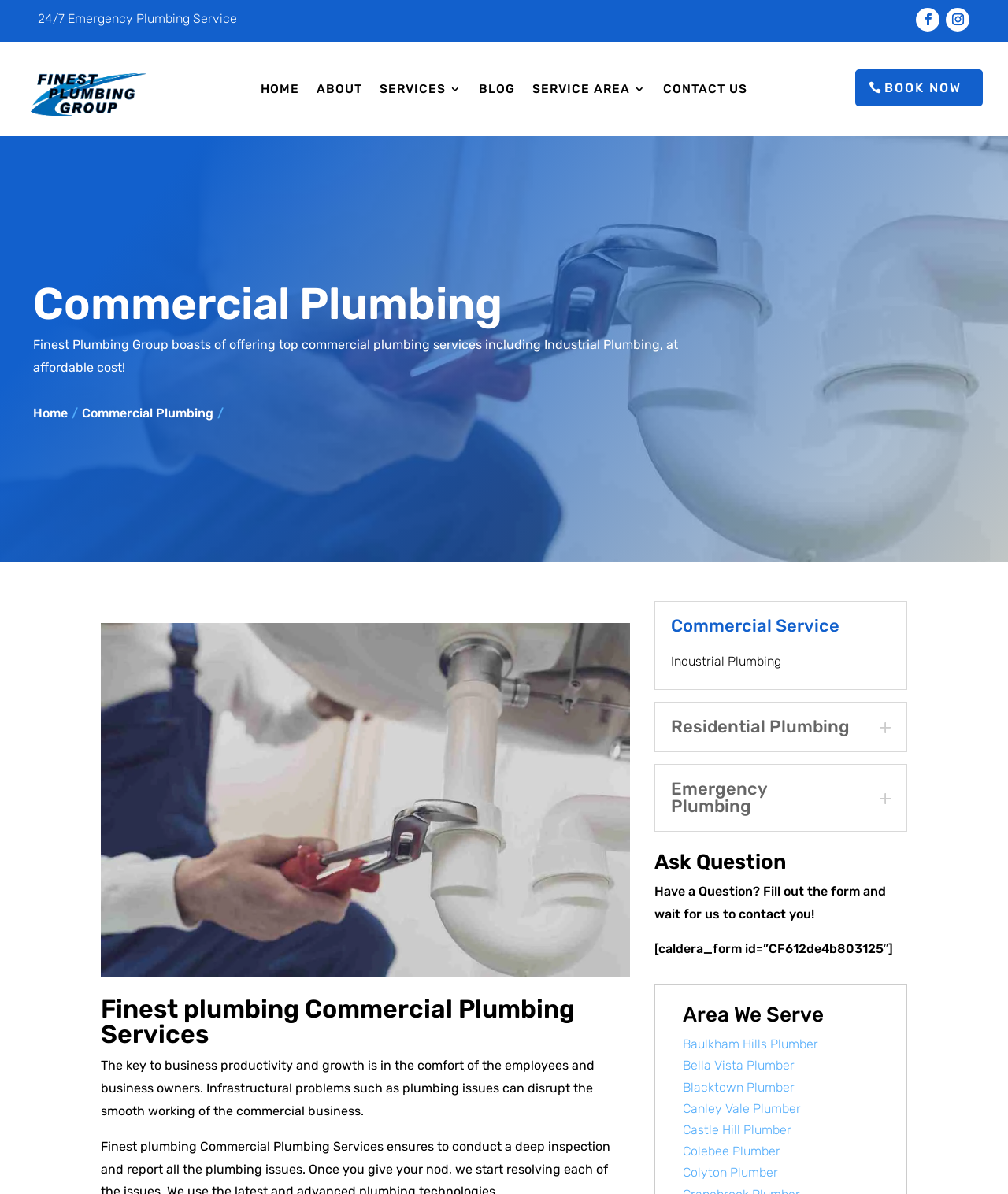Locate the bounding box coordinates of the item that should be clicked to fulfill the instruction: "Click on the 'CONTACT US' link".

[0.658, 0.07, 0.741, 0.084]